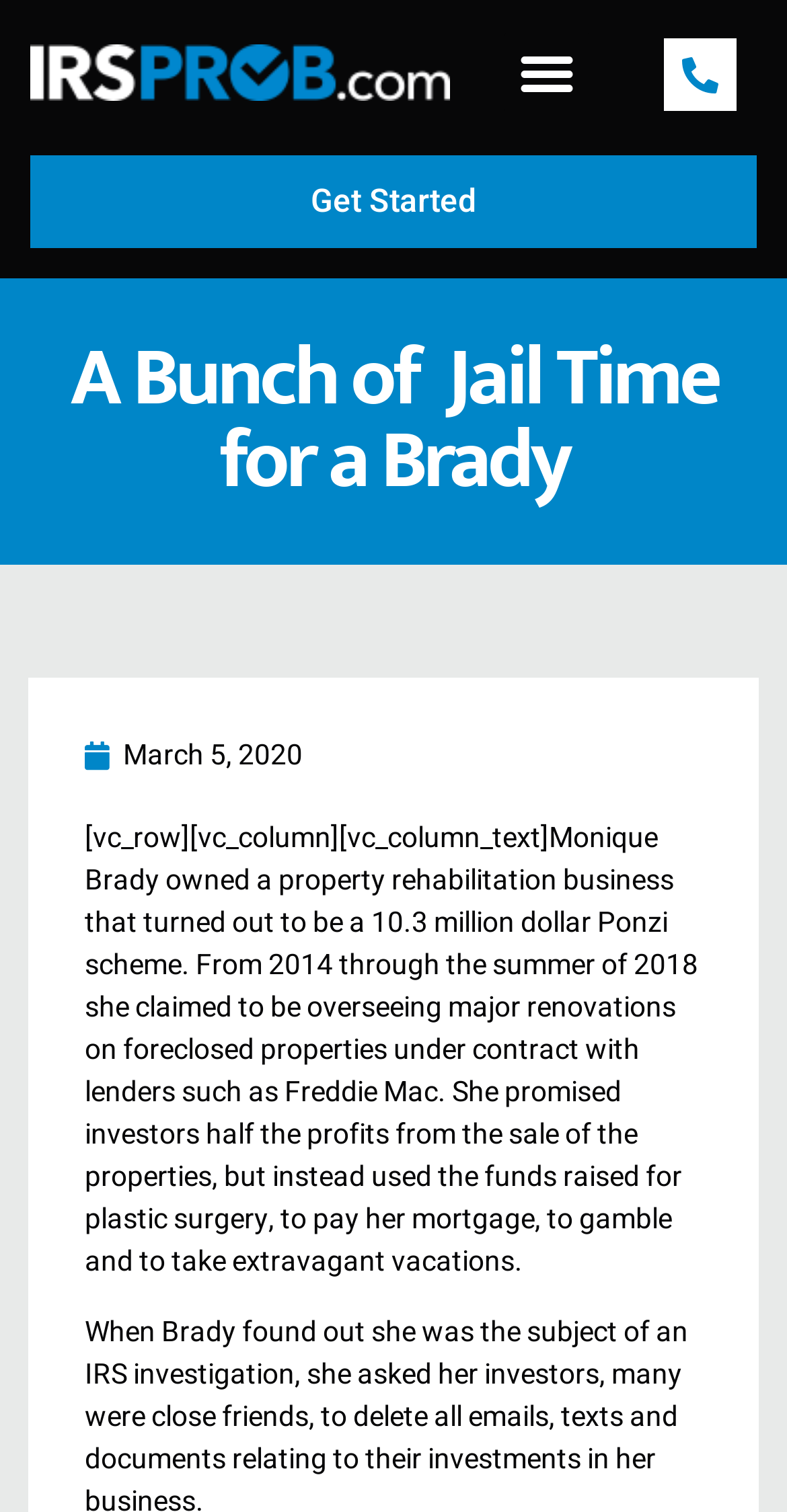How much money was involved in the Ponzi scheme?
Respond to the question with a single word or phrase according to the image.

10.3 million dollars